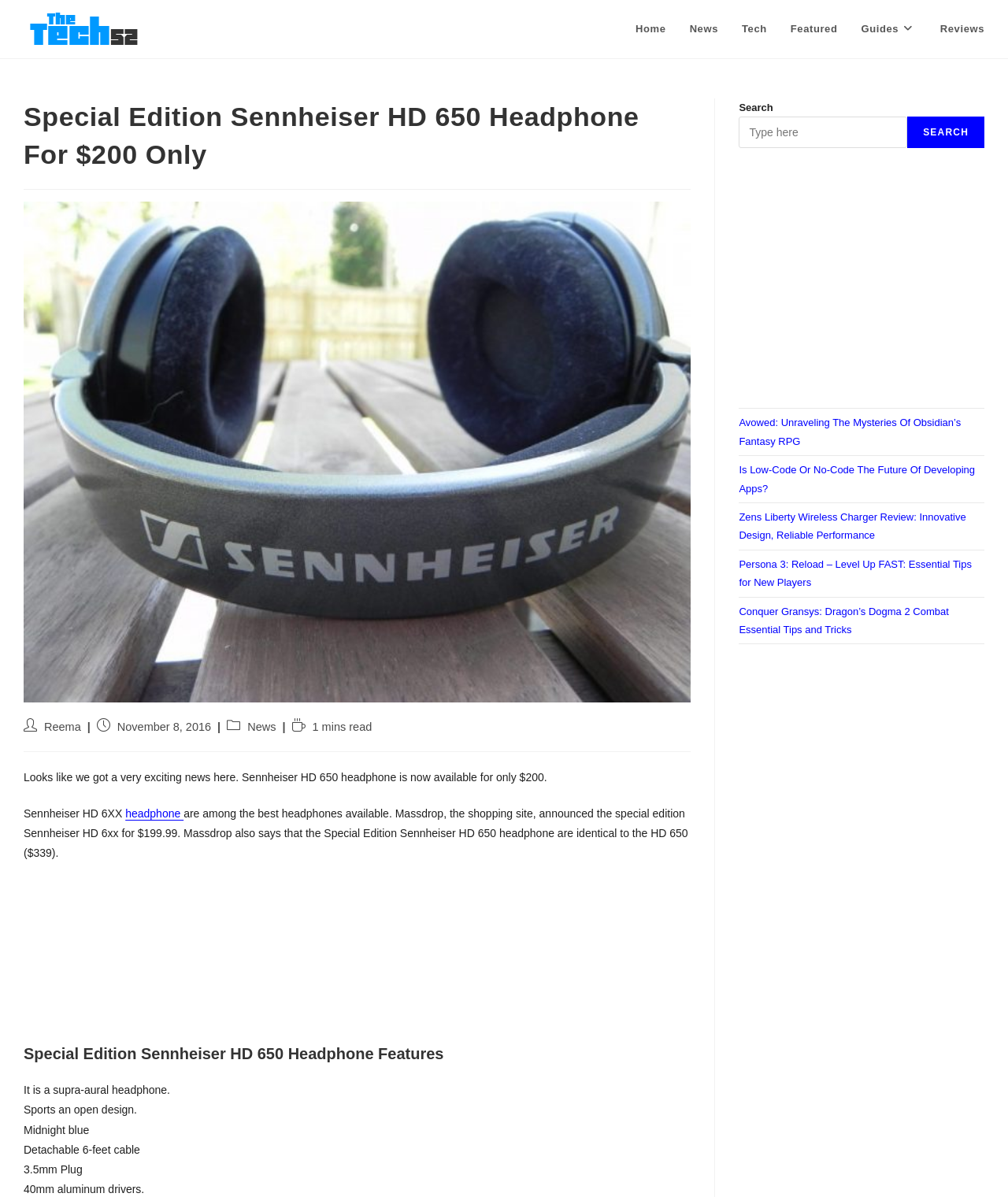How long does it take to read the post? Analyze the screenshot and reply with just one word or a short phrase.

1 min